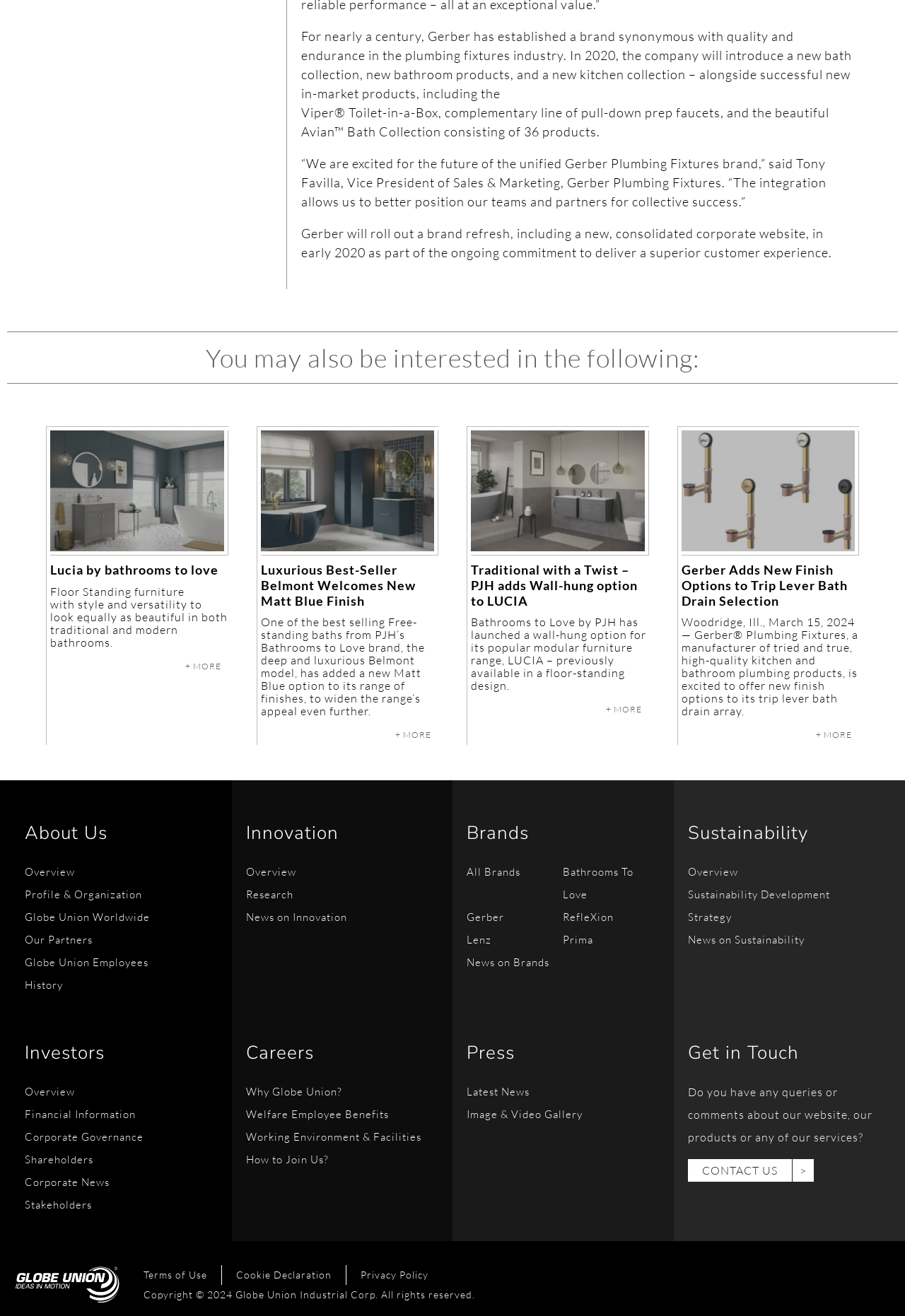Please determine the bounding box coordinates of the element's region to click for the following instruction: "Read more about Luxurious Best-Seller Belmont Welcomes New Matt Blue Finish".

[0.436, 0.551, 0.484, 0.566]